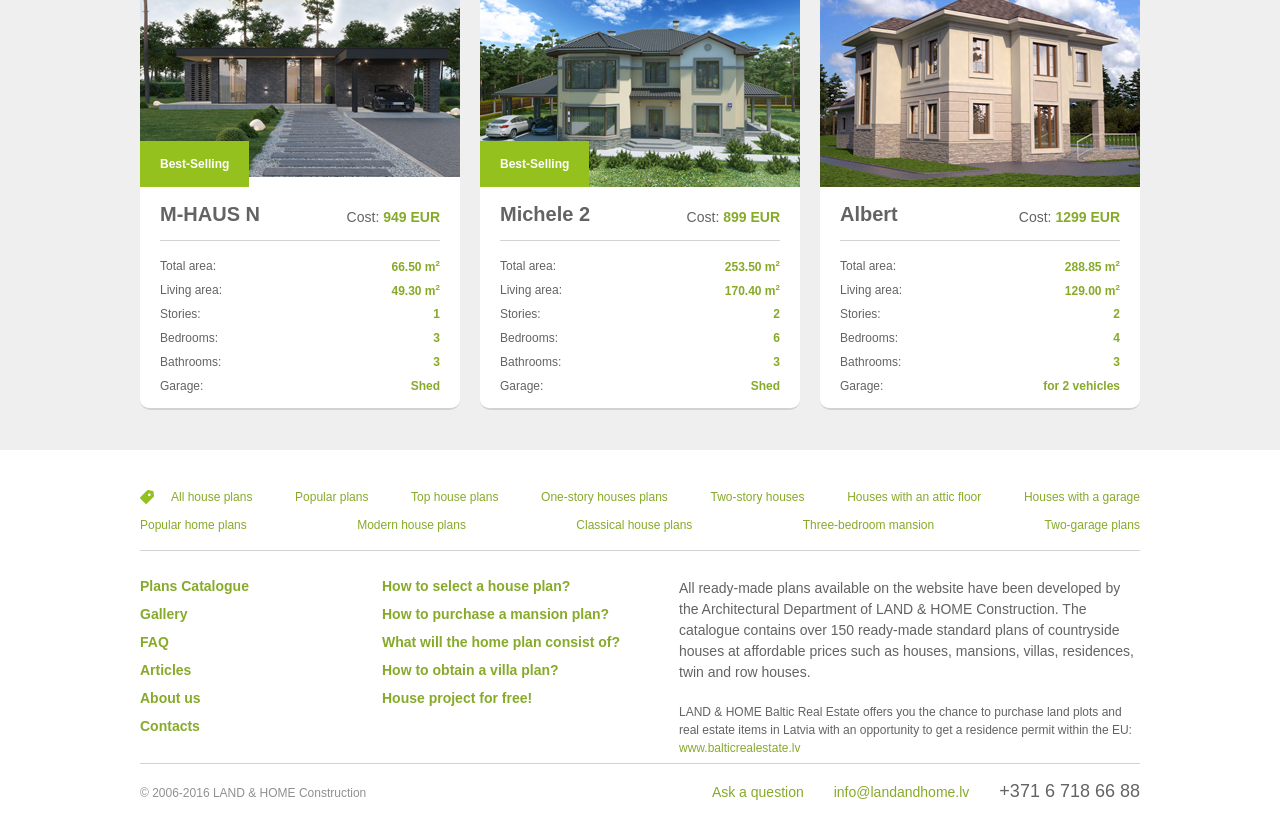Answer the question using only one word or a concise phrase: What is the total area of the Albert house plan?

288.85 m²